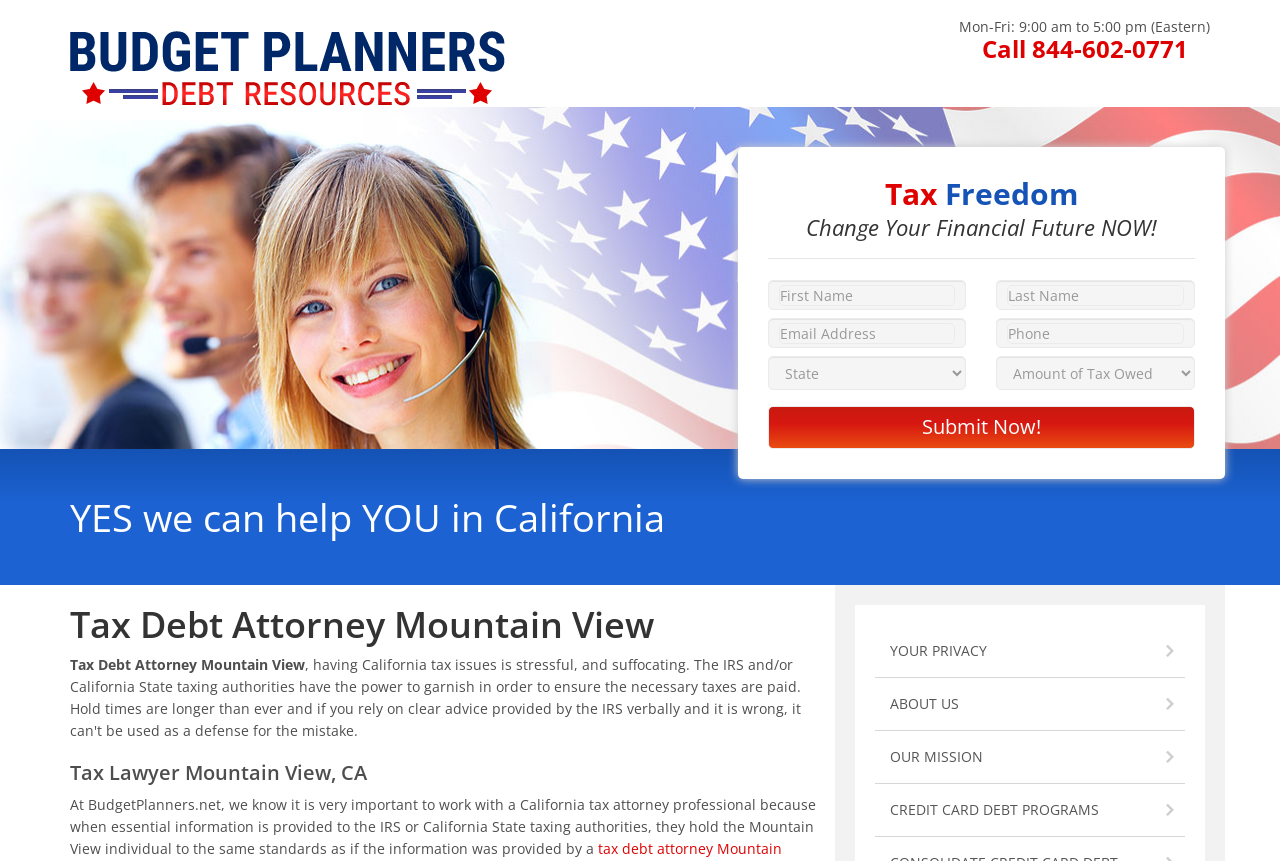Determine the bounding box coordinates (top-left x, top-left y, bottom-right x, bottom-right y) of the UI element described in the following text: name="first_name" placeholder="First Name"

[0.6, 0.325, 0.755, 0.36]